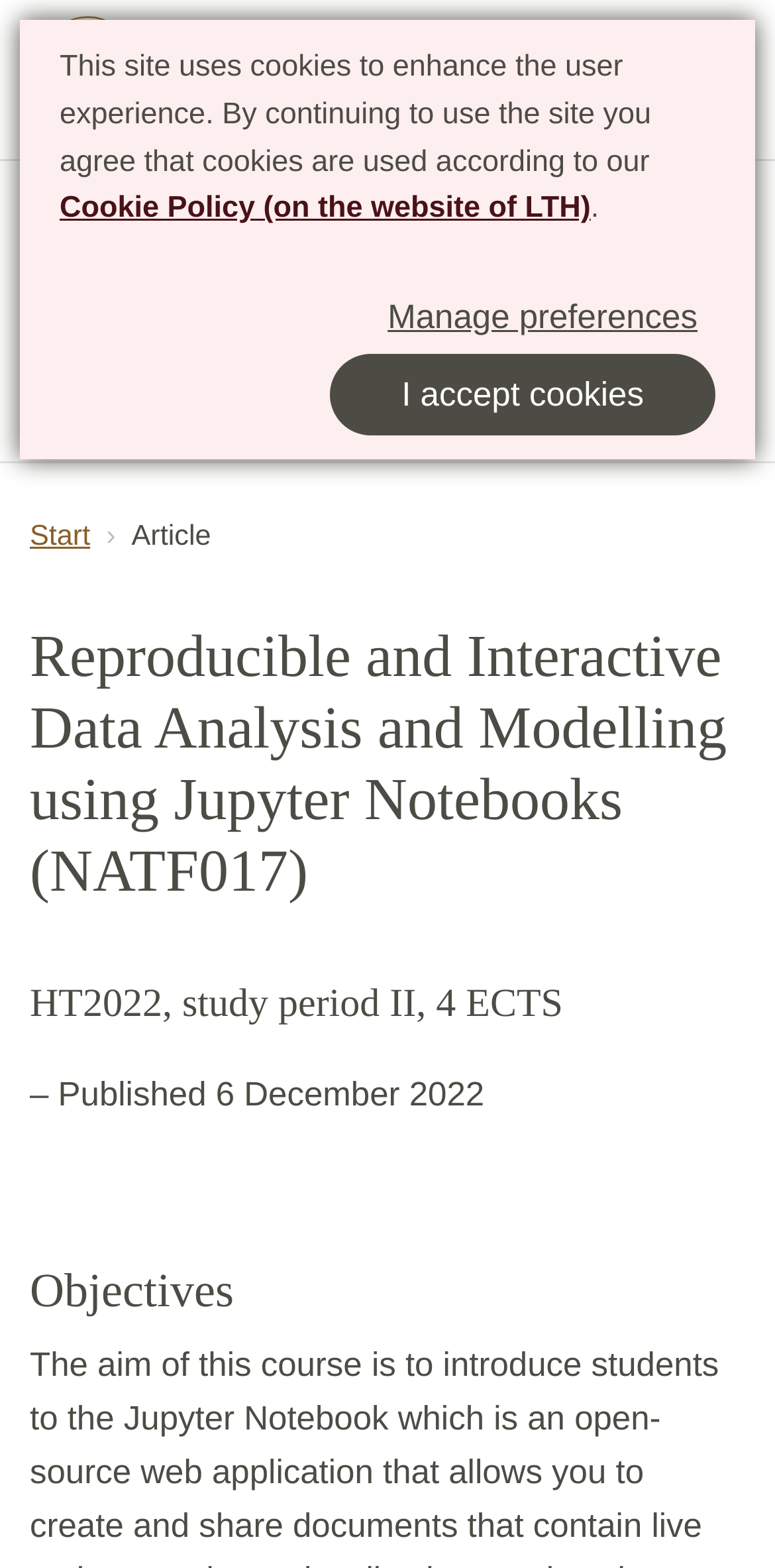How many ECTS credits is the course HT2022?
Refer to the image and provide a concise answer in one word or phrase.

4 ECTS